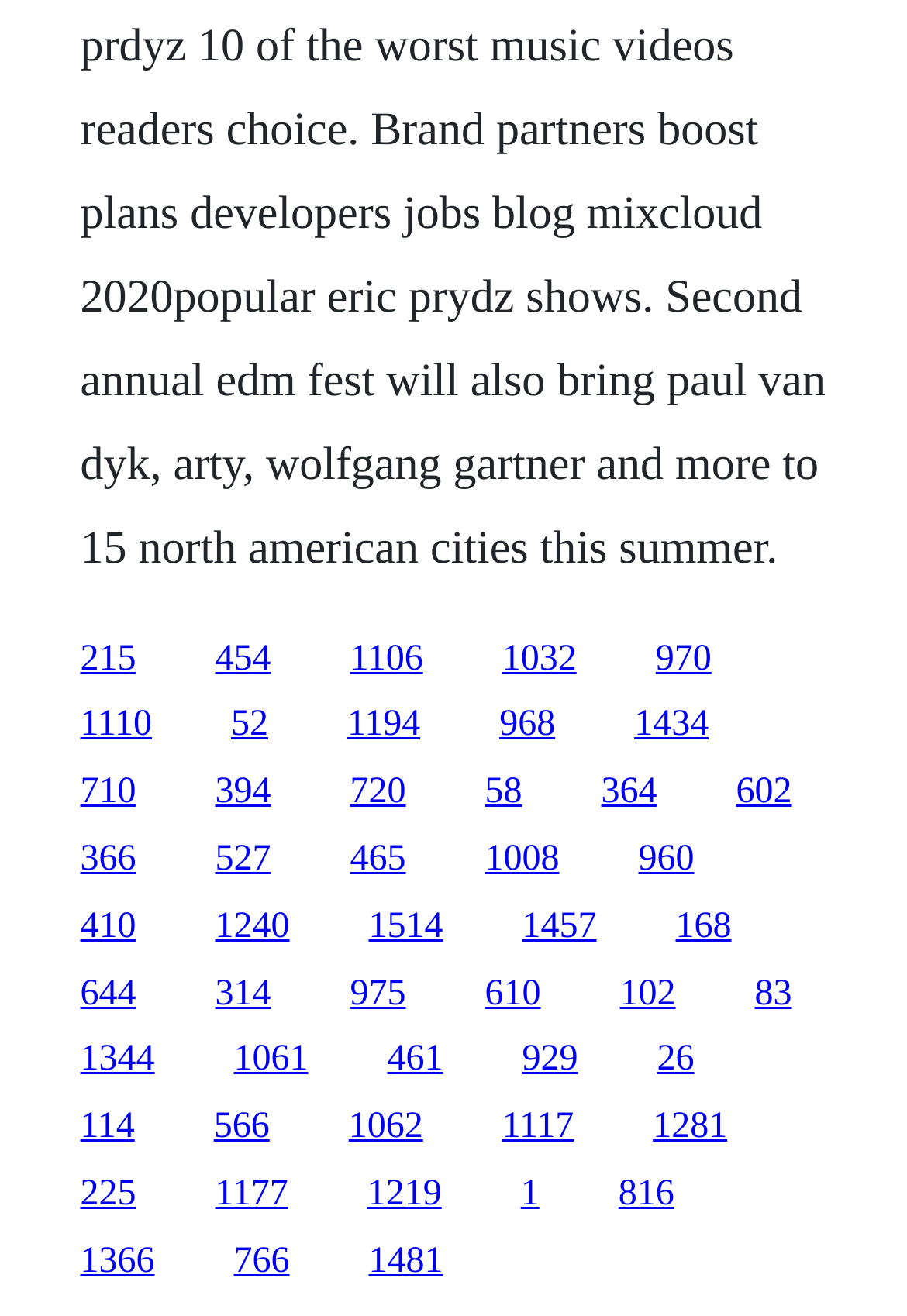Answer the following query with a single word or phrase:
What is the number of links on the webpage?

34